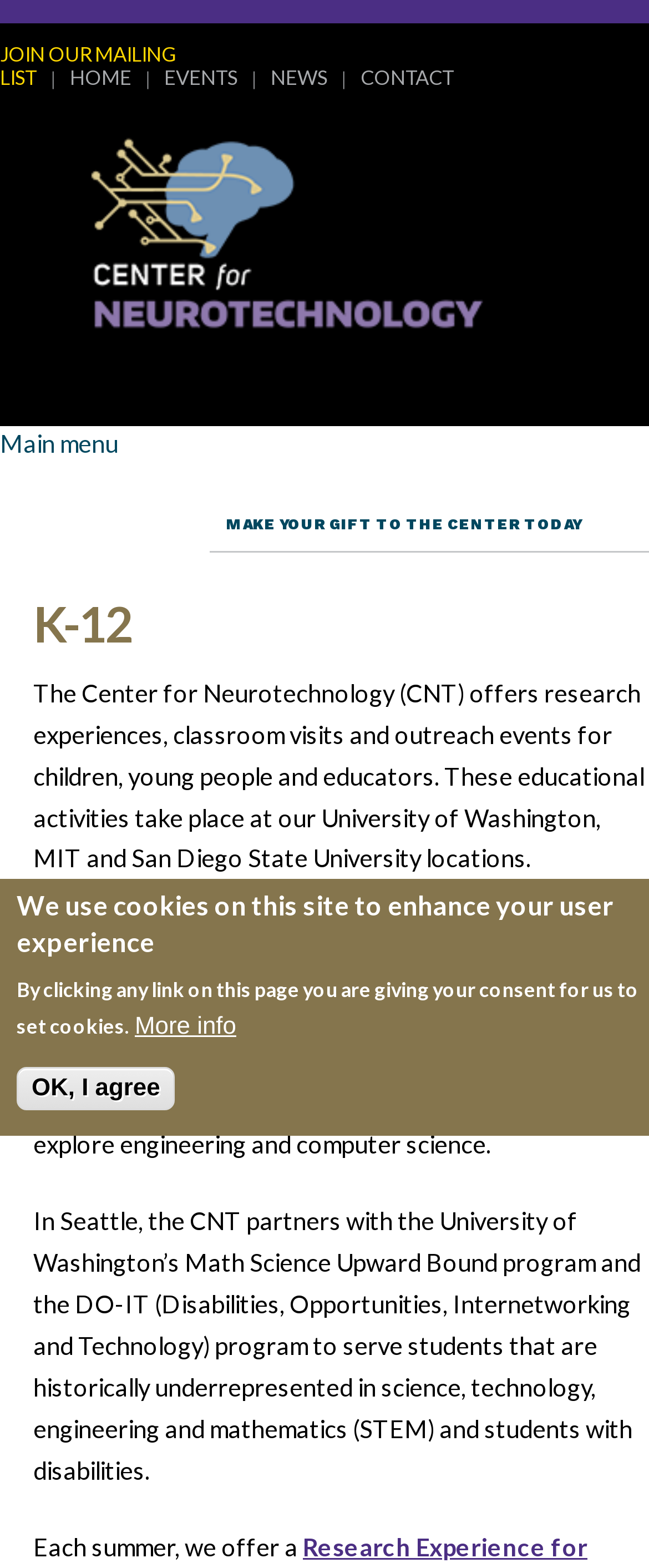Please provide a comprehensive response to the question below by analyzing the image: 
What is the name of the program that the Center for Neurotechnology partners with at San Diego State University?

According to the webpage, the Center for Neurotechnology partners with the MESA program at San Diego State University to connect middle school and high school students with their research. This is evident from the text 'At San Diego State University, researchers and staff partner with the MESA program to connect middle school and high school students with our research.'